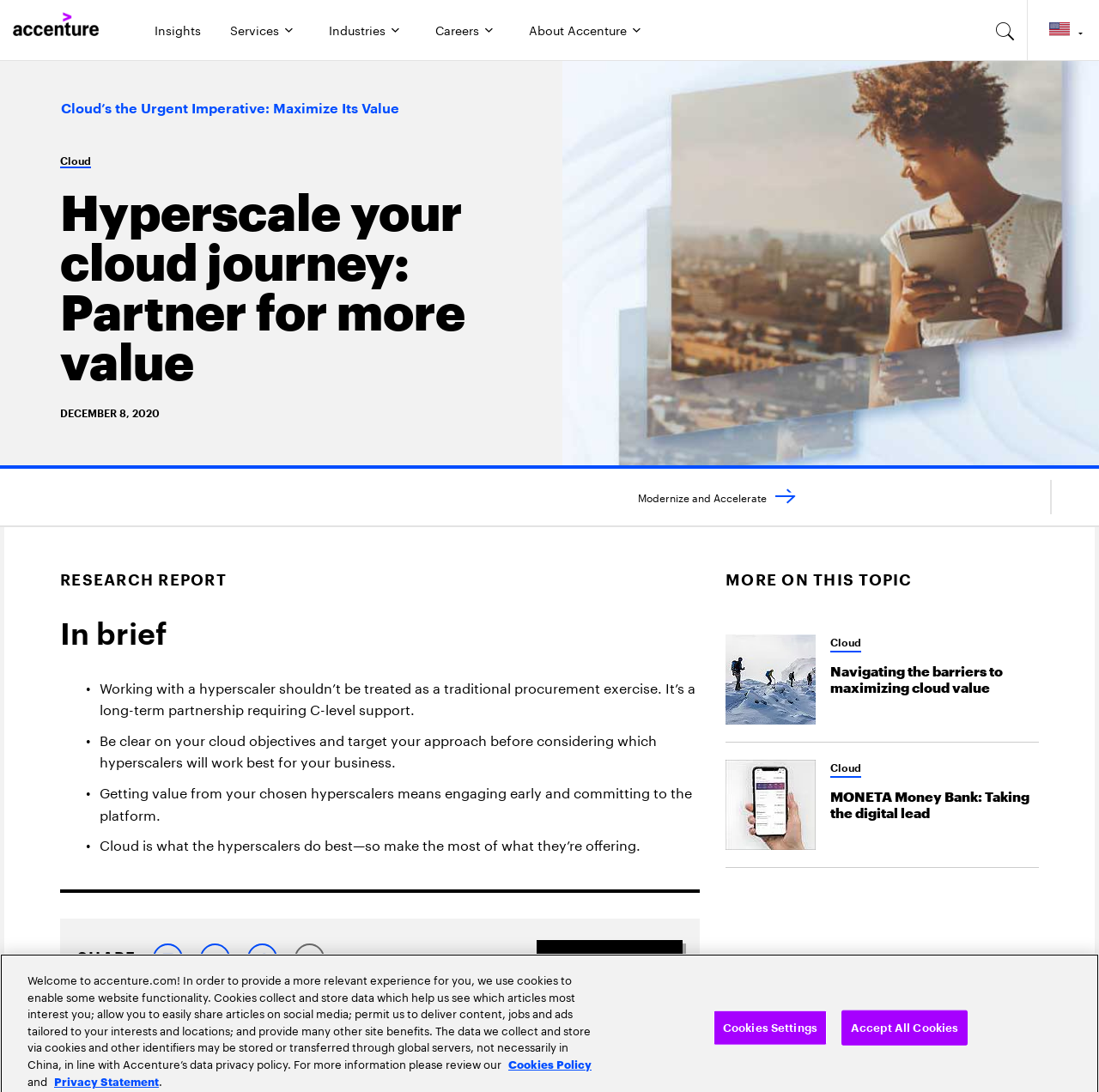What is the title of the research report mentioned on the webpage?
Examine the screenshot and reply with a single word or phrase.

Cloud Hyperscalers